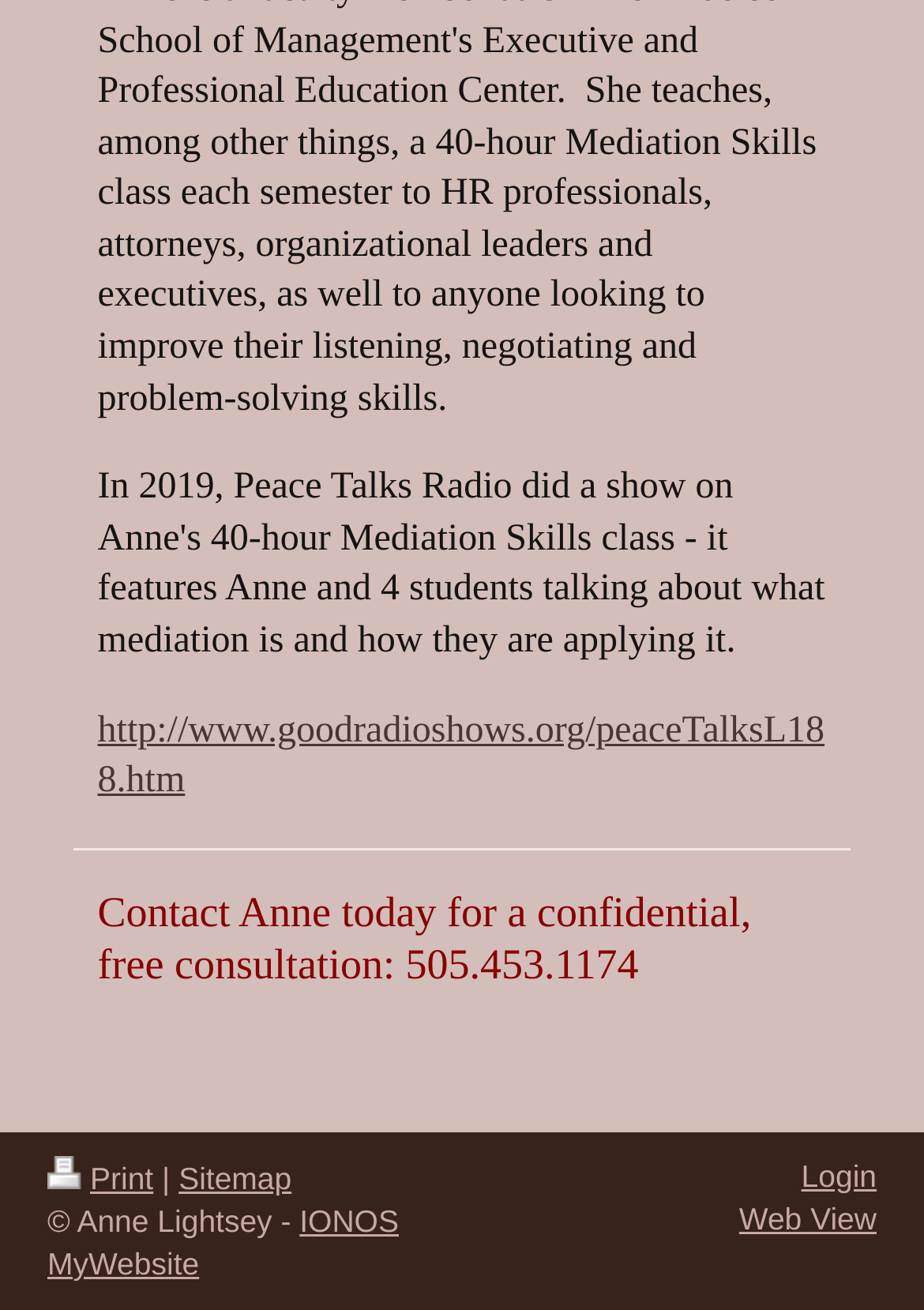What is the URL of the peaceTalksL188 webpage?
Give a thorough and detailed response to the question.

I found the URL by looking at the link element that points to 'http://www.goodradioshows.org/peaceTalksL188.htm'.